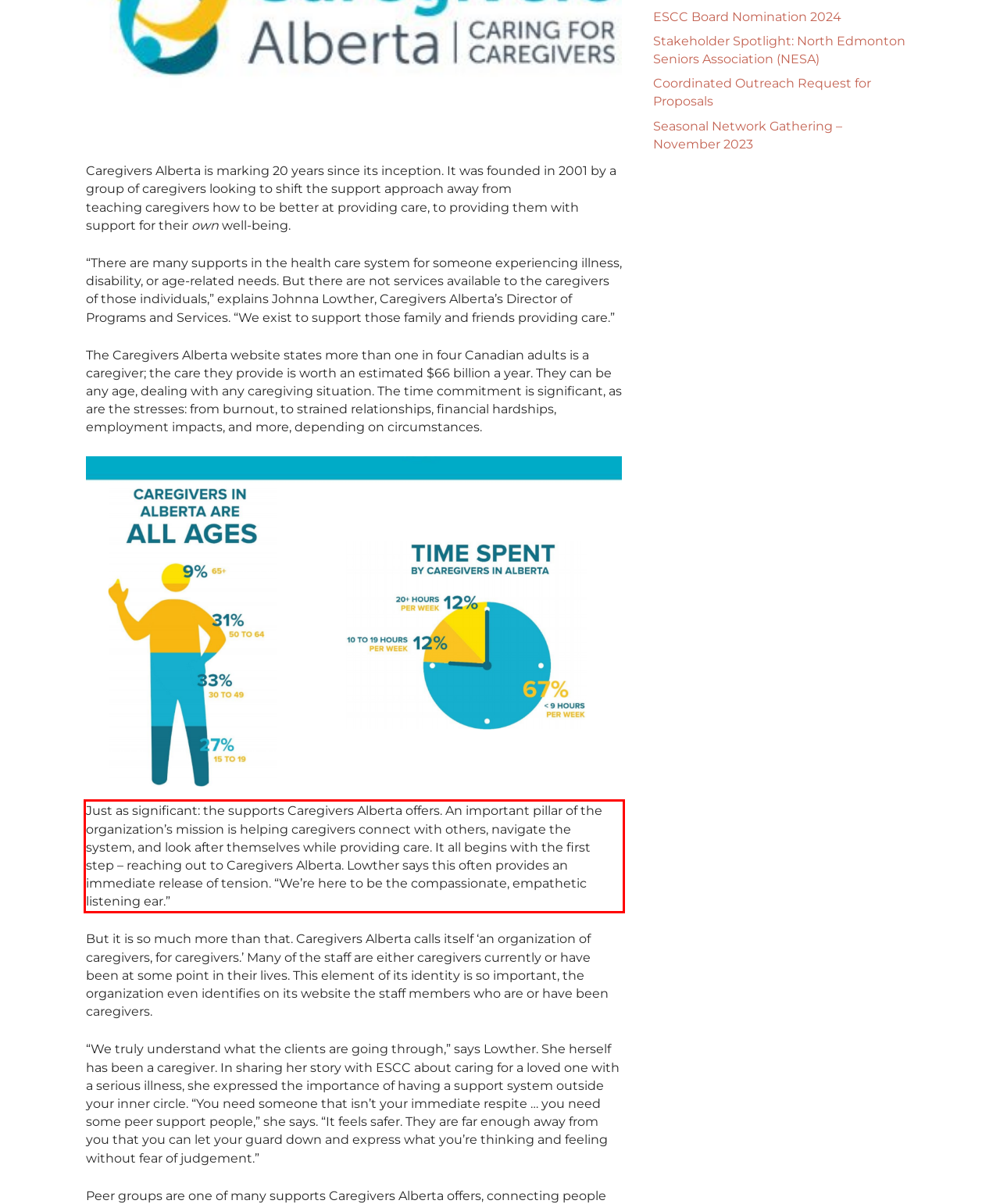You are given a screenshot of a webpage with a UI element highlighted by a red bounding box. Please perform OCR on the text content within this red bounding box.

Just as significant: the supports Caregivers Alberta offers. An important pillar of the organization’s mission is helping caregivers connect with others, navigate the system, and look after themselves while providing care. It all begins with the first step – reaching out to Caregivers Alberta. Lowther says this often provides an immediate release of tension. “We’re here to be the compassionate, empathetic listening ear.”